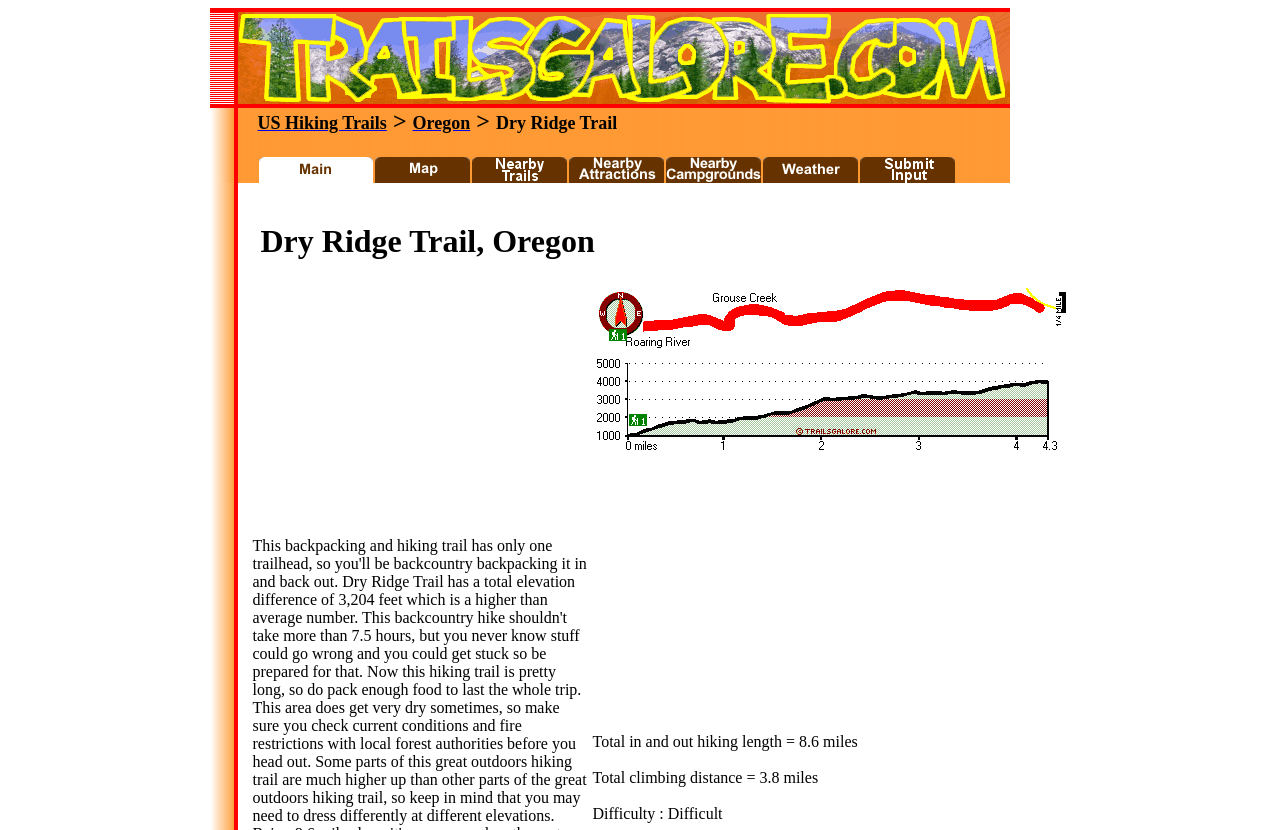What is the difficulty level of the trail?
Can you provide an in-depth and detailed response to the question?

The difficulty level of the trail can be found in the static text element on the webpage, which states 'Difficulty : Difficult'.